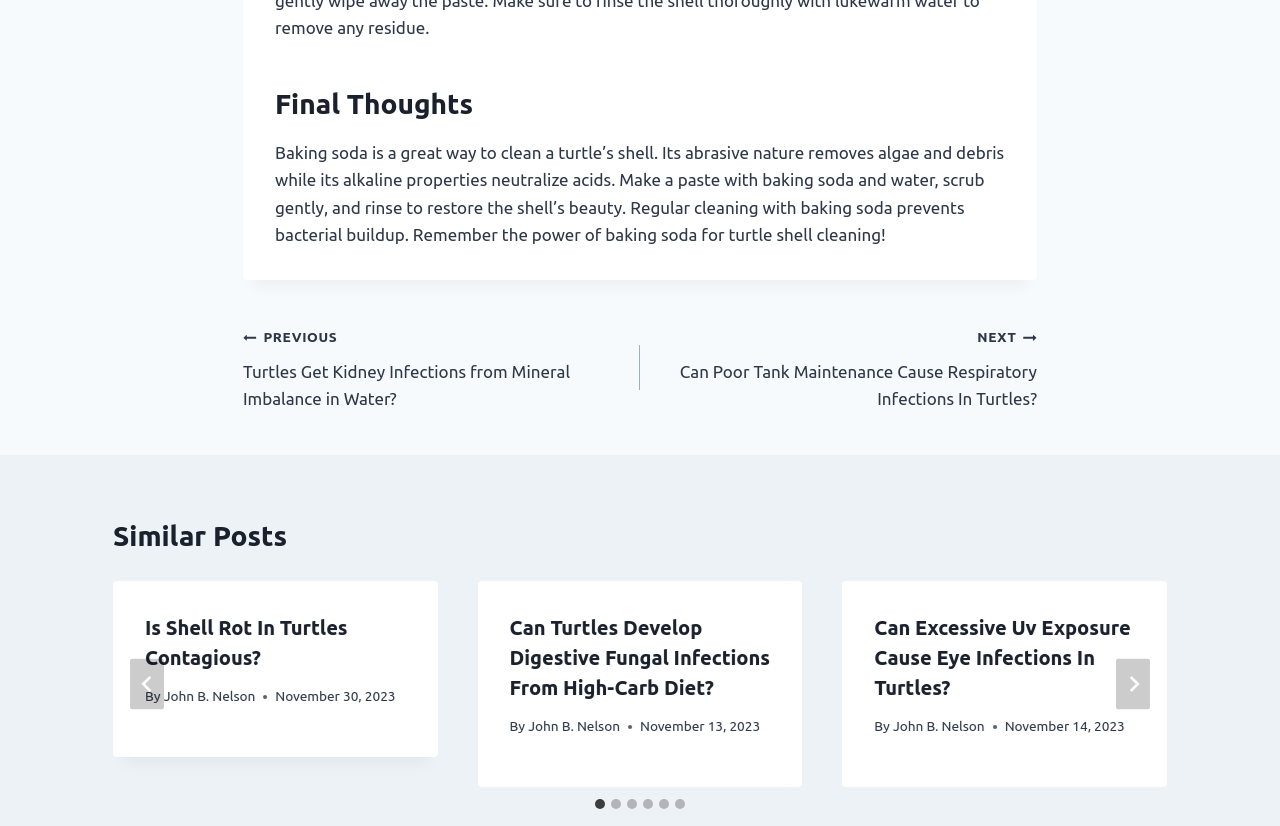Please identify the bounding box coordinates of the clickable area that will fulfill the following instruction: "Select the '2 of 6' slide". The coordinates should be in the format of four float numbers between 0 and 1, i.e., [left, top, right, bottom].

[0.373, 0.703, 0.627, 0.953]